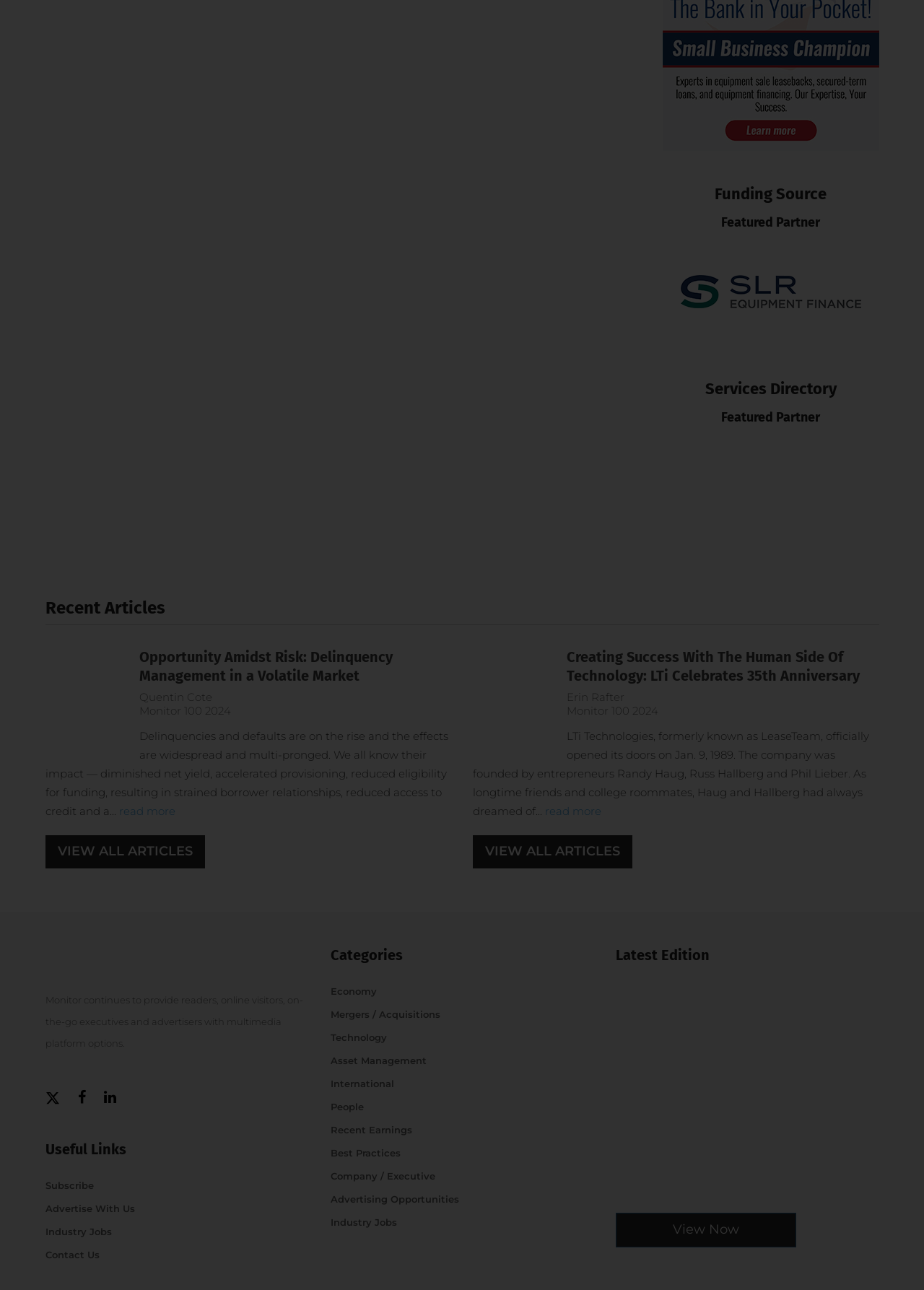Kindly provide the bounding box coordinates of the section you need to click on to fulfill the given instruction: "Read article 'Opportunity Amidst Risk: Delinquency Management in a Volatile Market'".

[0.15, 0.503, 0.425, 0.531]